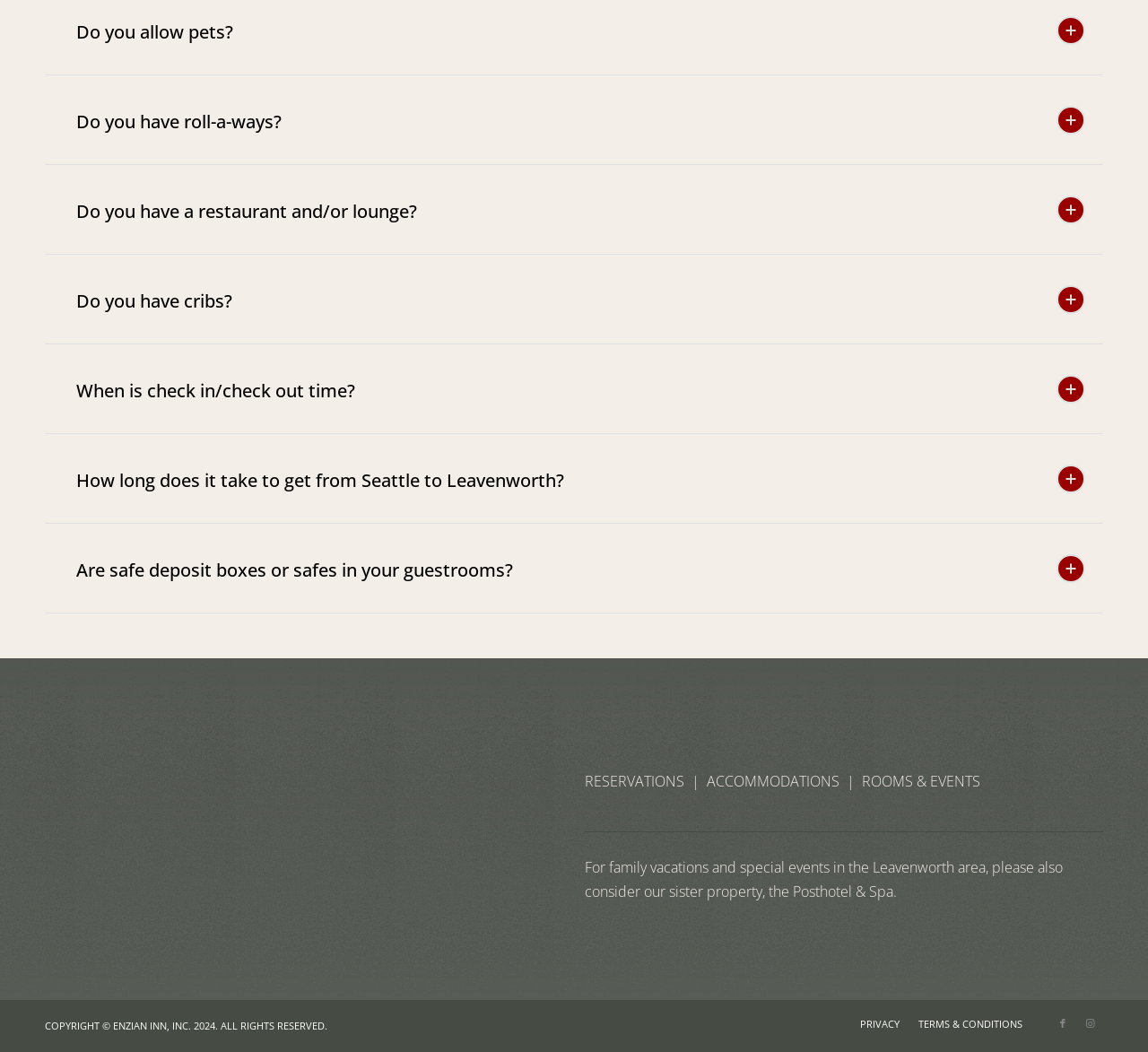Please determine the bounding box coordinates of the element's region to click in order to carry out the following instruction: "Click the 'Do you have roll-a-ways?' tab". The coordinates should be four float numbers between 0 and 1, i.e., [left, top, right, bottom].

[0.039, 0.072, 0.961, 0.157]